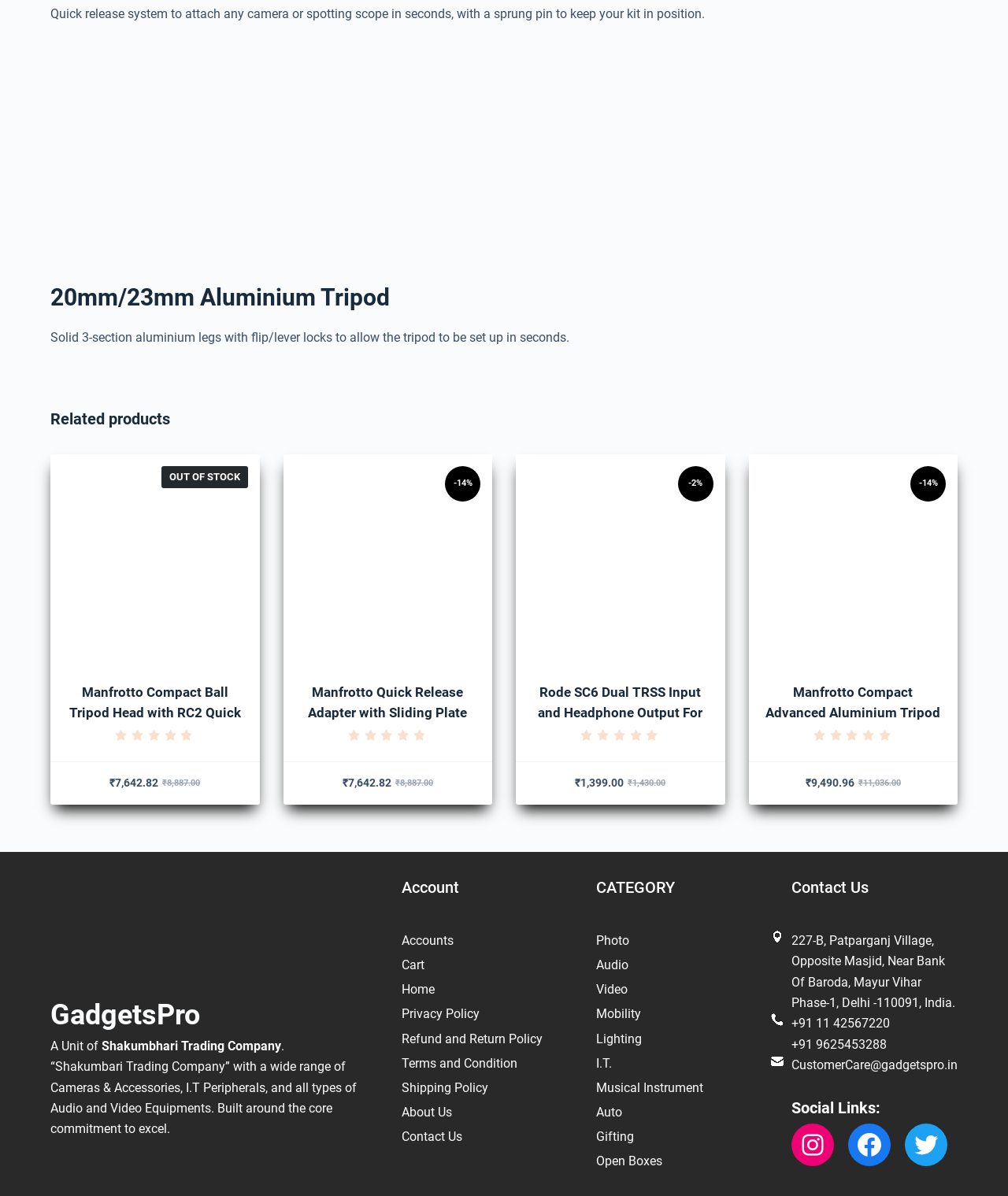Please find and report the bounding box coordinates of the element to click in order to perform the following action: "Check the rating of Rode SC6 Dual TRSS Input and Headphone Output For Smatphones". The coordinates should be expressed as four float numbers between 0 and 1, in the format [left, top, right, bottom].

[0.576, 0.619, 0.588, 0.667]